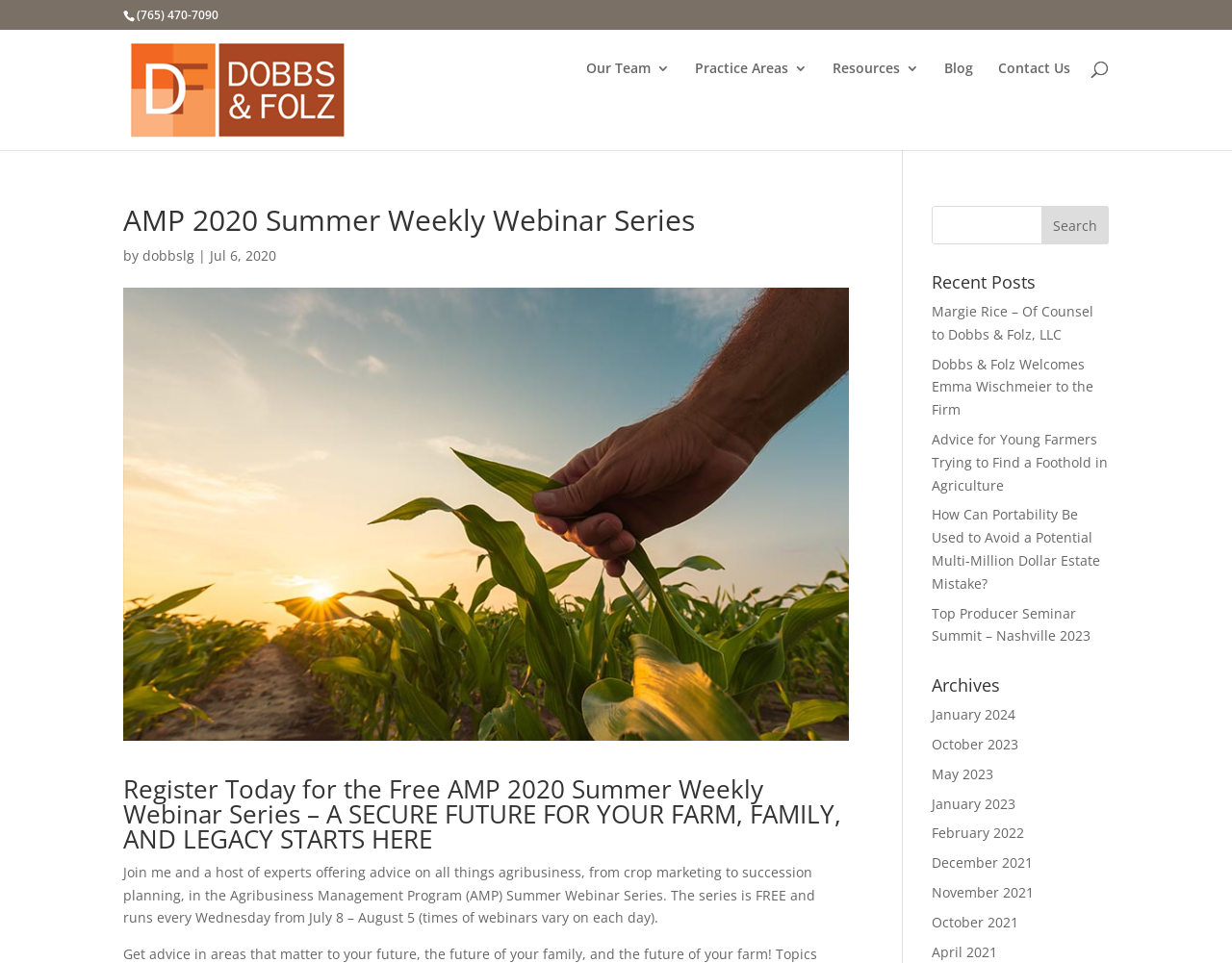Extract the main headline from the webpage and generate its text.

AMP 2020 Summer Weekly Webinar Series